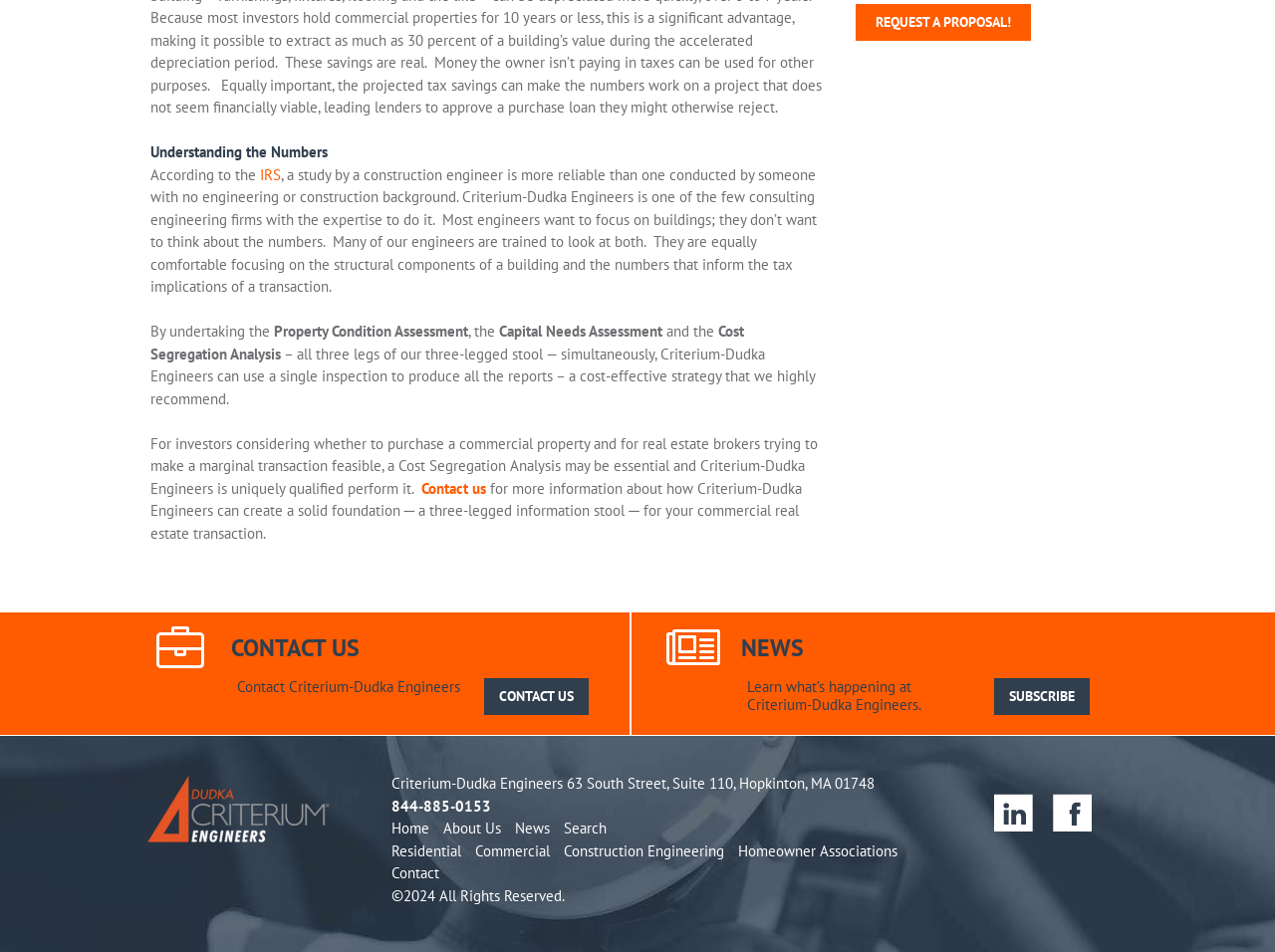Give the bounding box coordinates for the element described as: "facebook".

[0.826, 0.833, 0.856, 0.874]